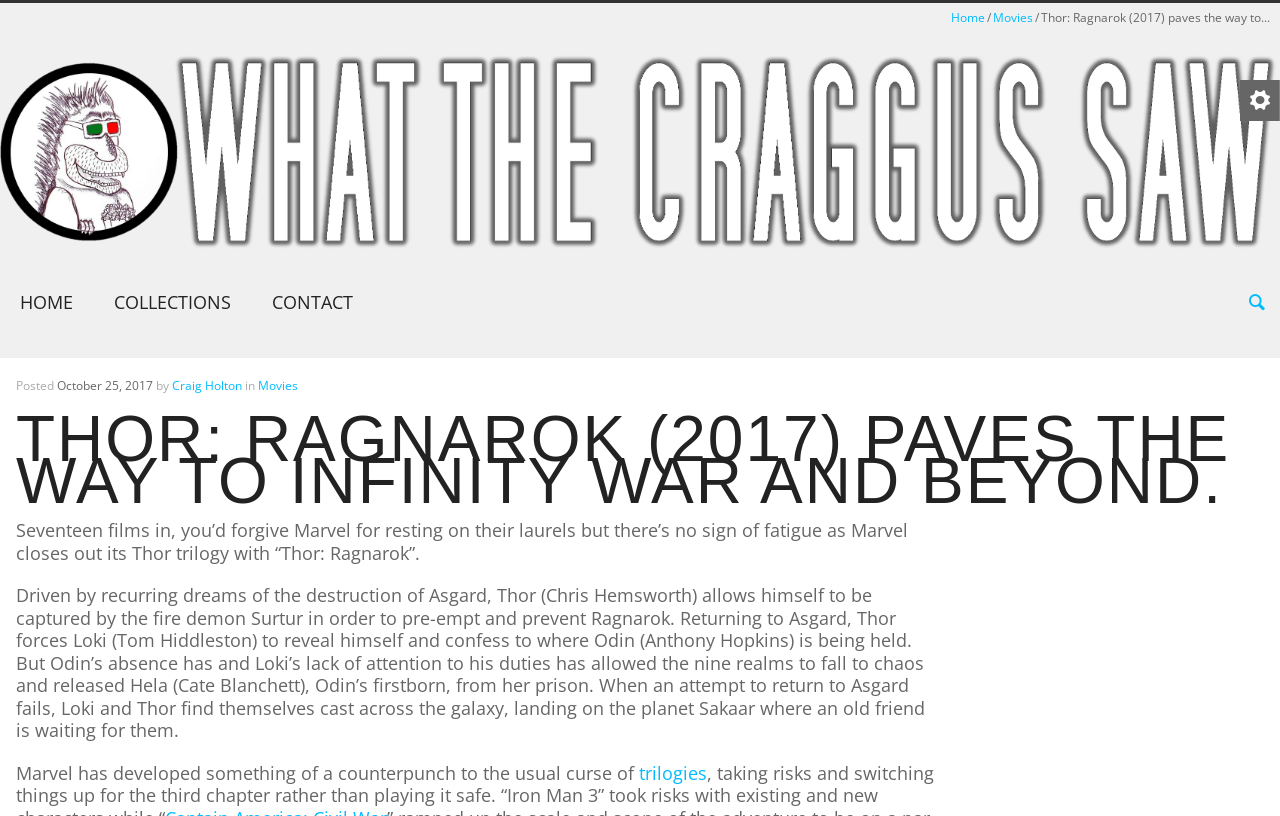Identify the primary heading of the webpage and provide its text.

THOR: RAGNAROK (2017) PAVES THE WAY TO INFINITY WAR AND BEYOND.